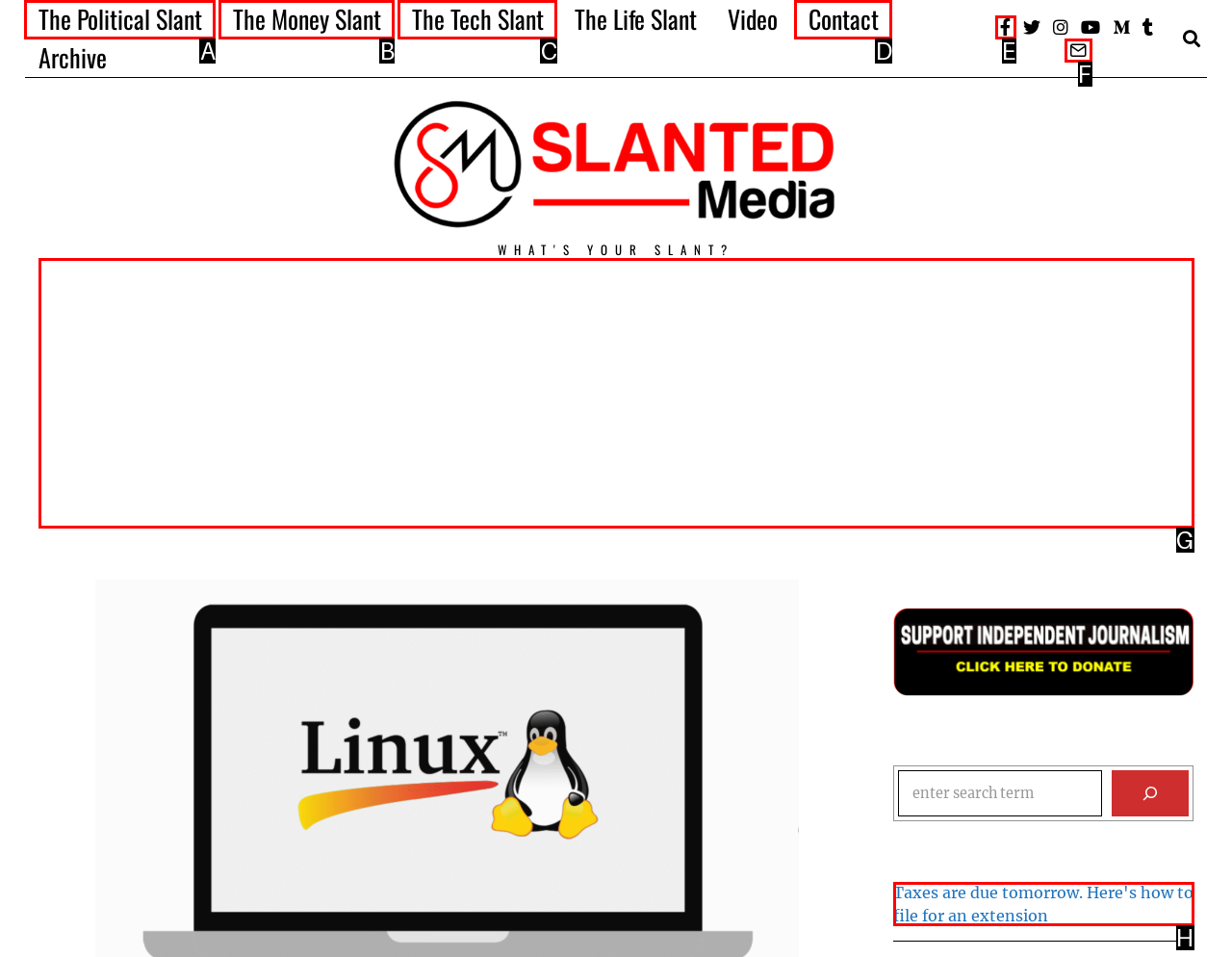Find the correct option to complete this instruction: Read the article about taxes. Reply with the corresponding letter.

H